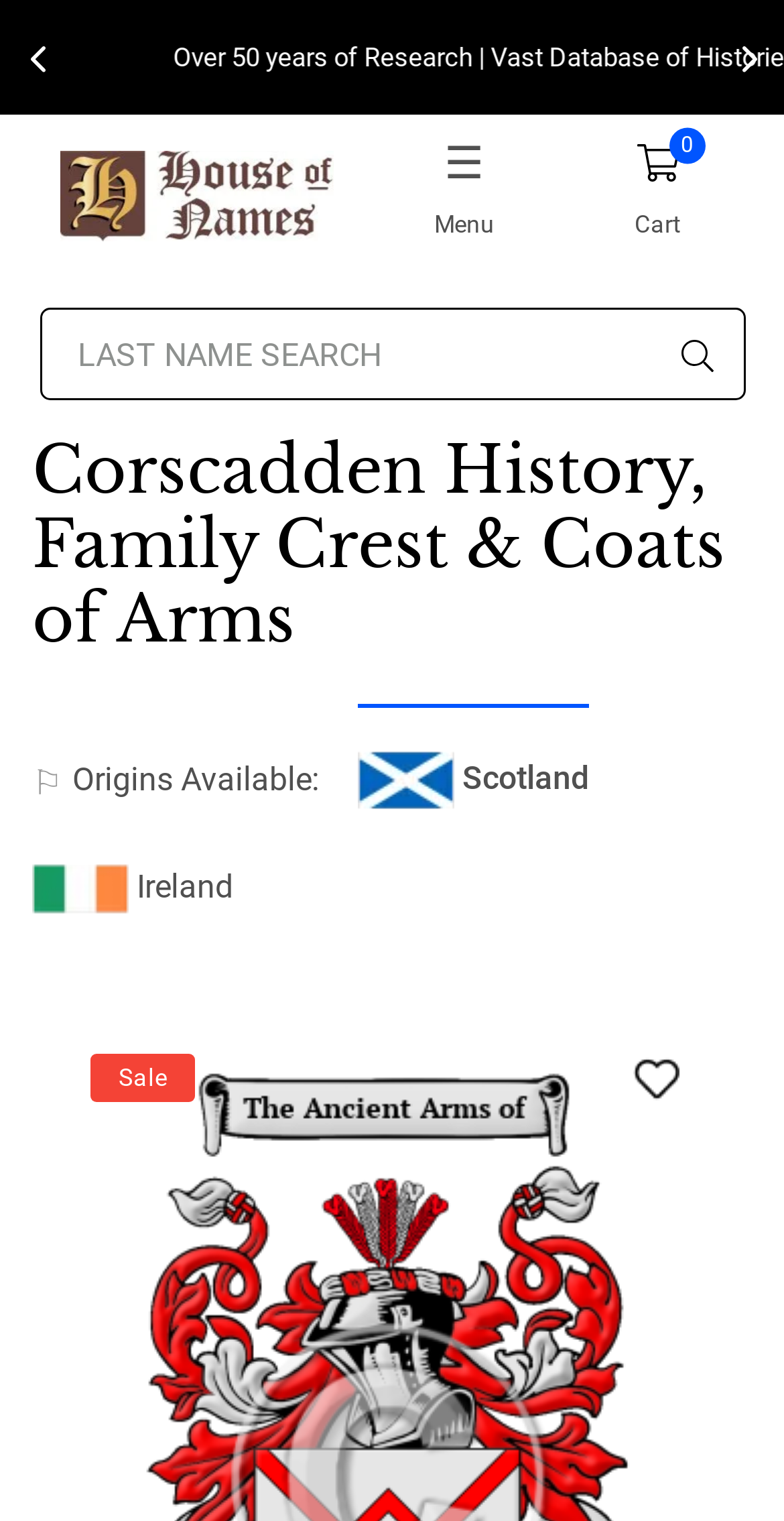Locate the bounding box coordinates of the clickable element to fulfill the following instruction: "Go to Ireland page". Provide the coordinates as four float numbers between 0 and 1 in the format [left, top, right, bottom].

[0.041, 0.553, 0.297, 0.617]